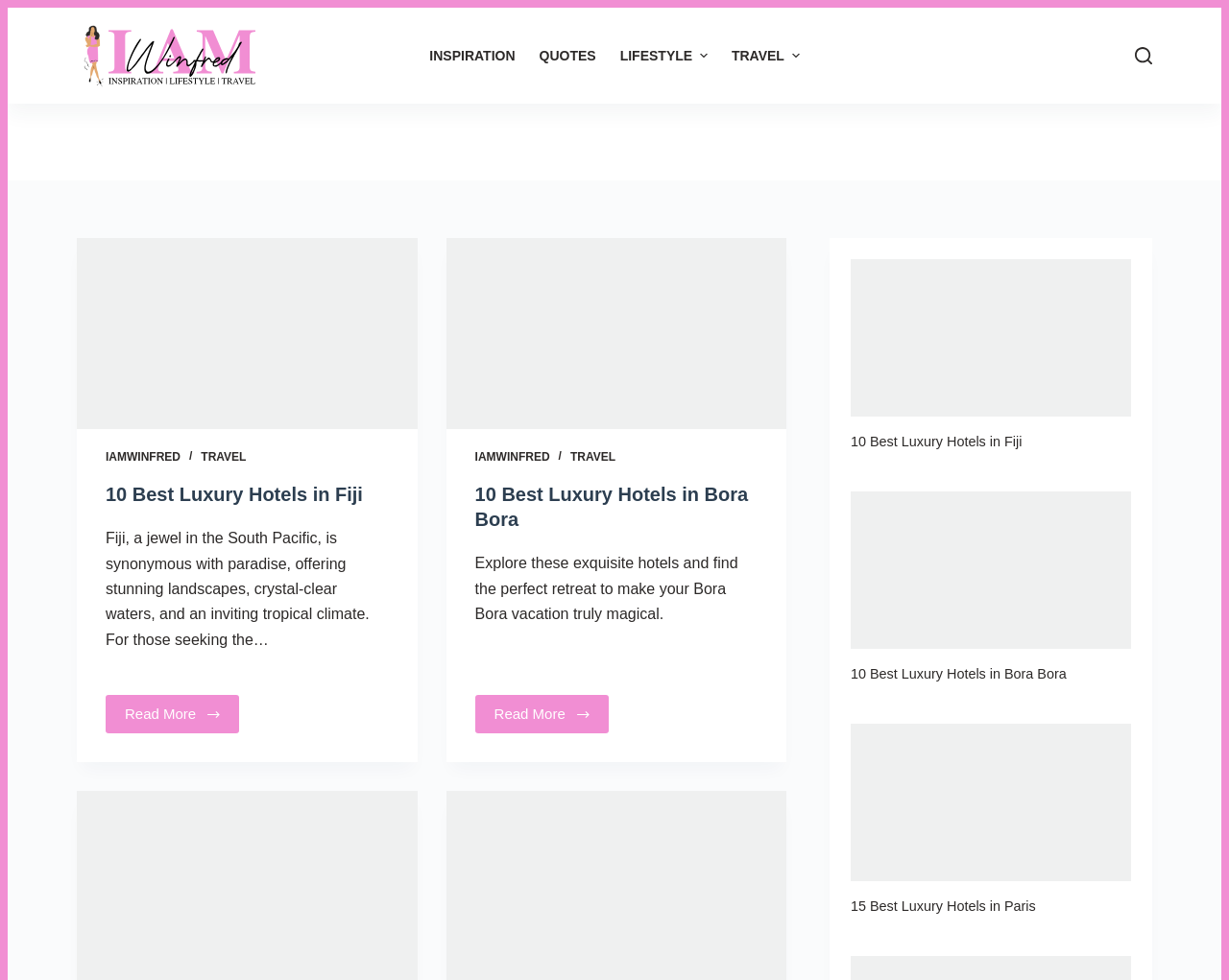Determine the bounding box for the HTML element described here: "Humane JS". The coordinates should be given as [left, top, right, bottom] with each number being a float between 0 and 1.

None